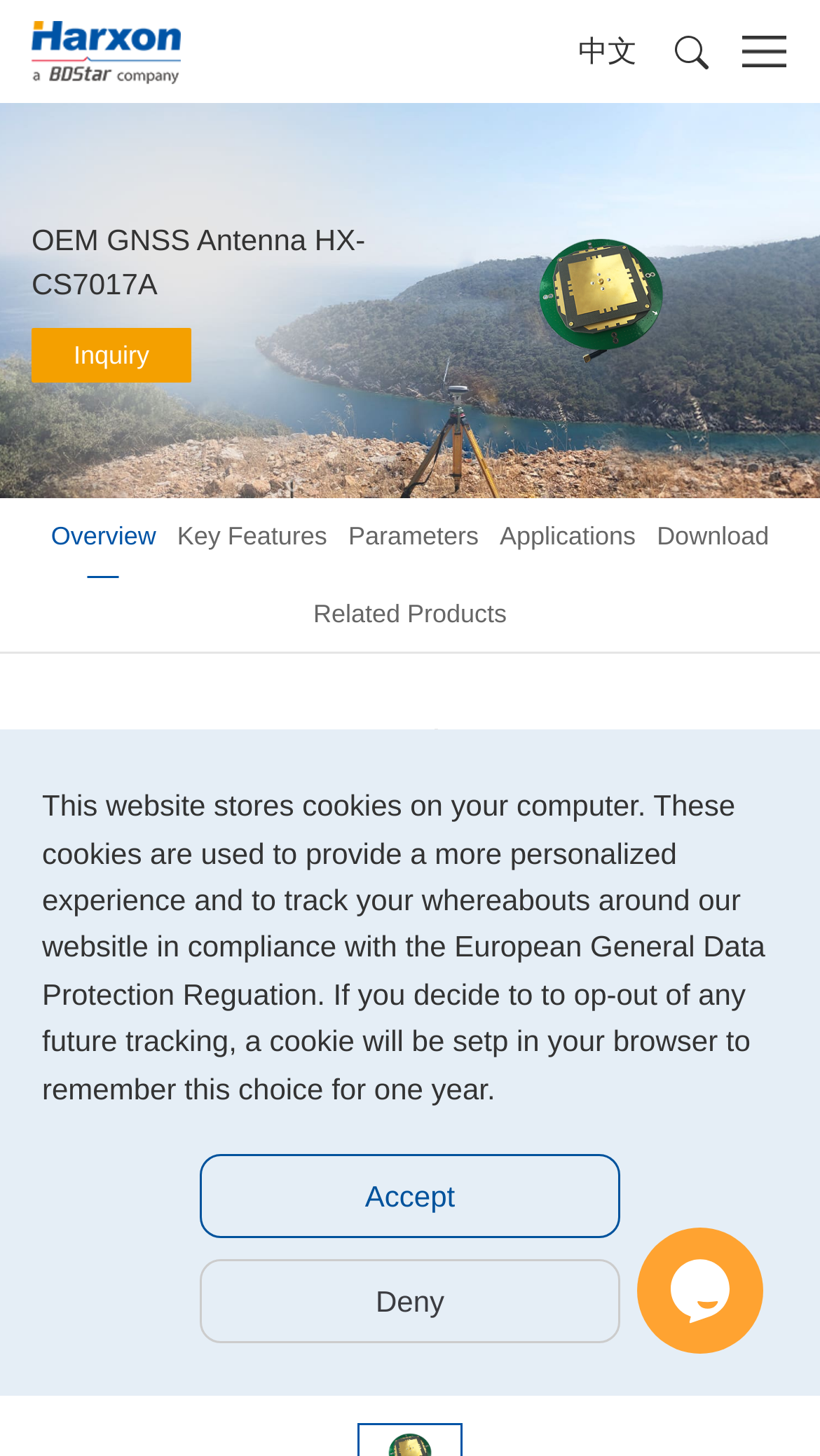Please find the bounding box coordinates in the format (top-left x, top-left y, bottom-right x, bottom-right y) for the given element description. Ensure the coordinates are floating point numbers between 0 and 1. Description: parent_node: 中文

[0.0, 0.0, 0.251, 0.071]